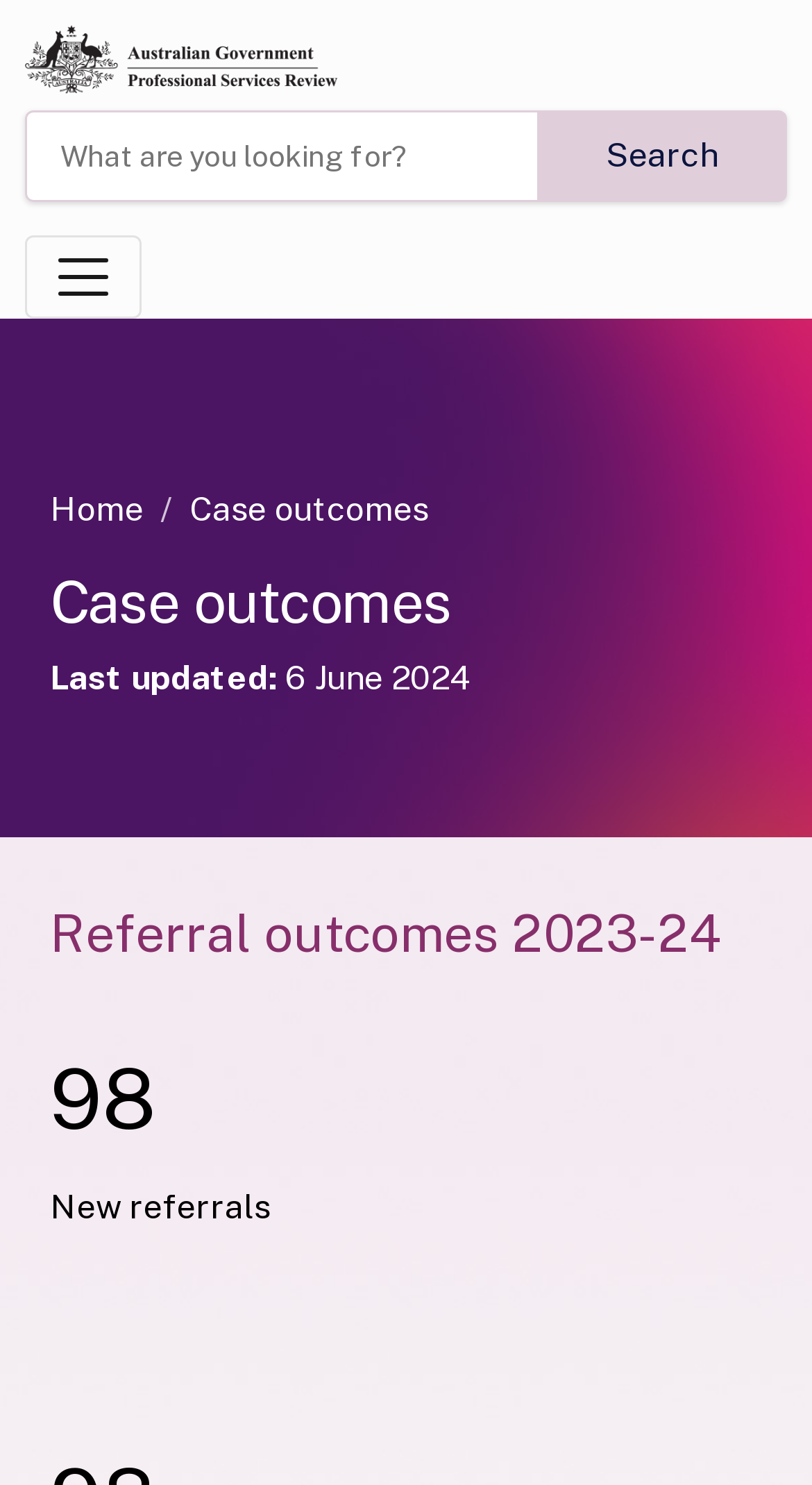When was the page last updated?
Using the visual information, reply with a single word or short phrase.

6 June 2024